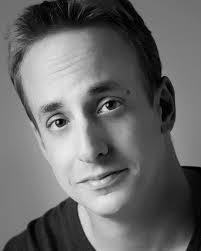Use a single word or phrase to answer the following:
What is the man's facial expression?

Thoughtful